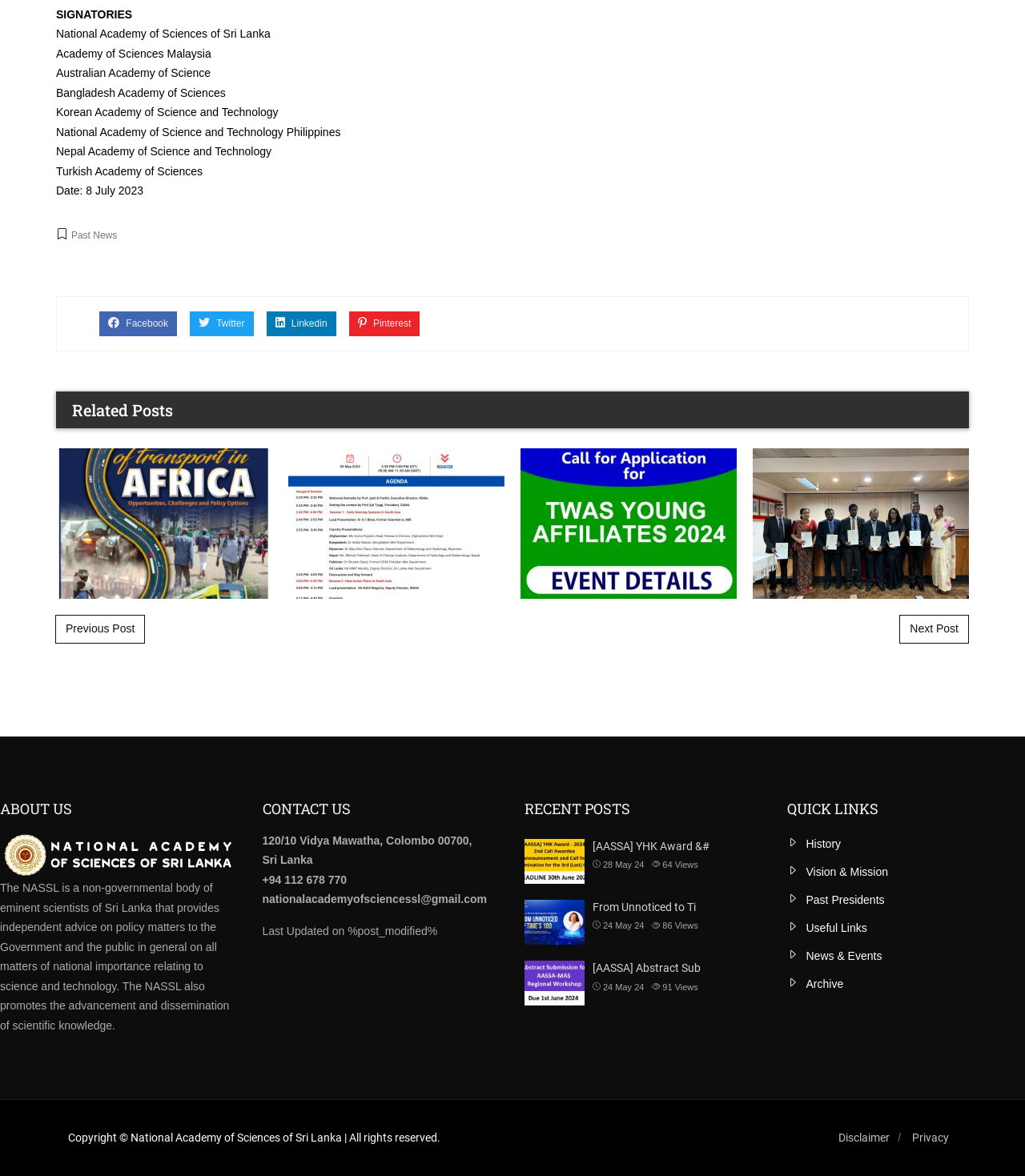Highlight the bounding box of the UI element that corresponds to this description: "Previous Post".

[0.064, 0.529, 0.132, 0.54]